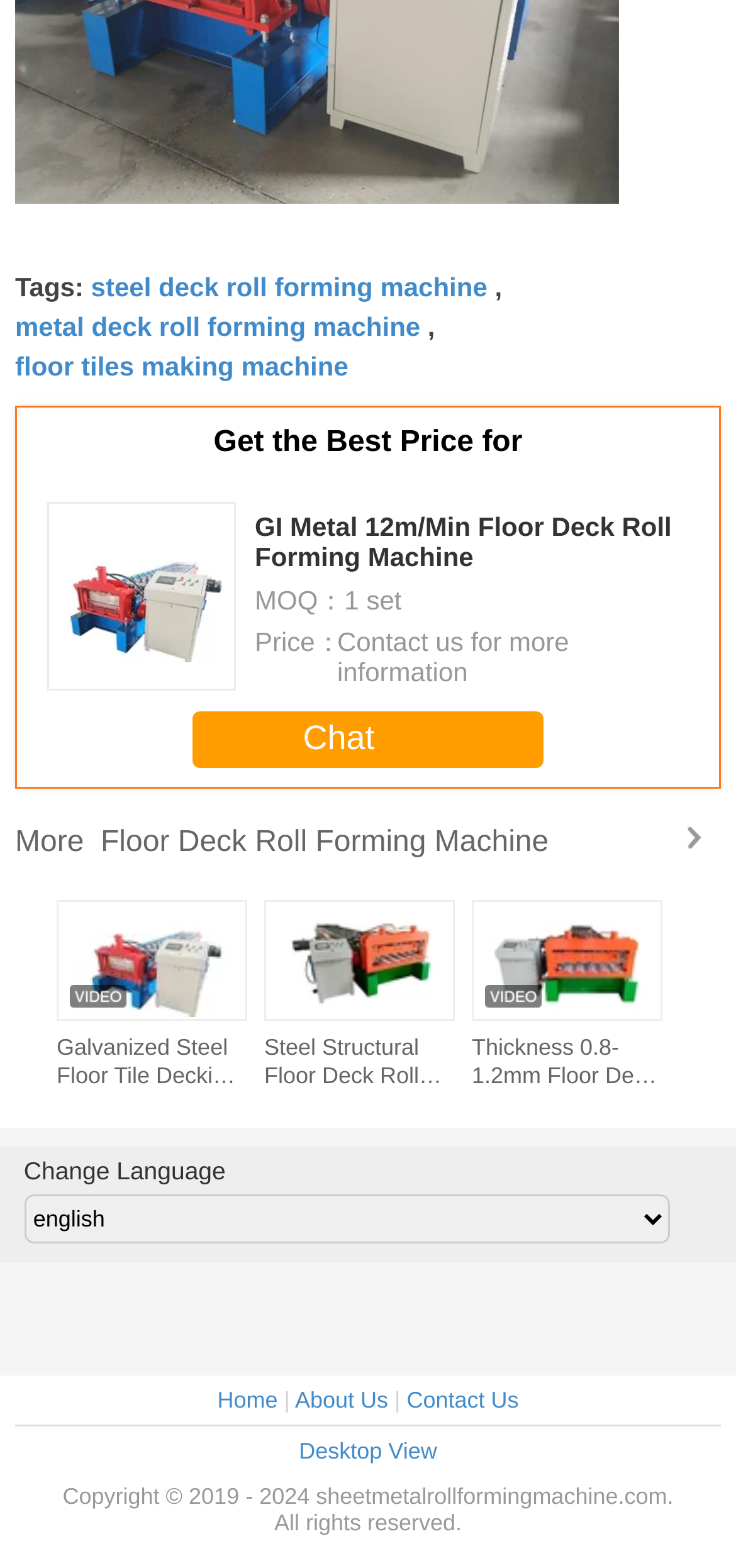Identify the bounding box for the element characterized by the following description: "Home".

[0.295, 0.884, 0.377, 0.901]